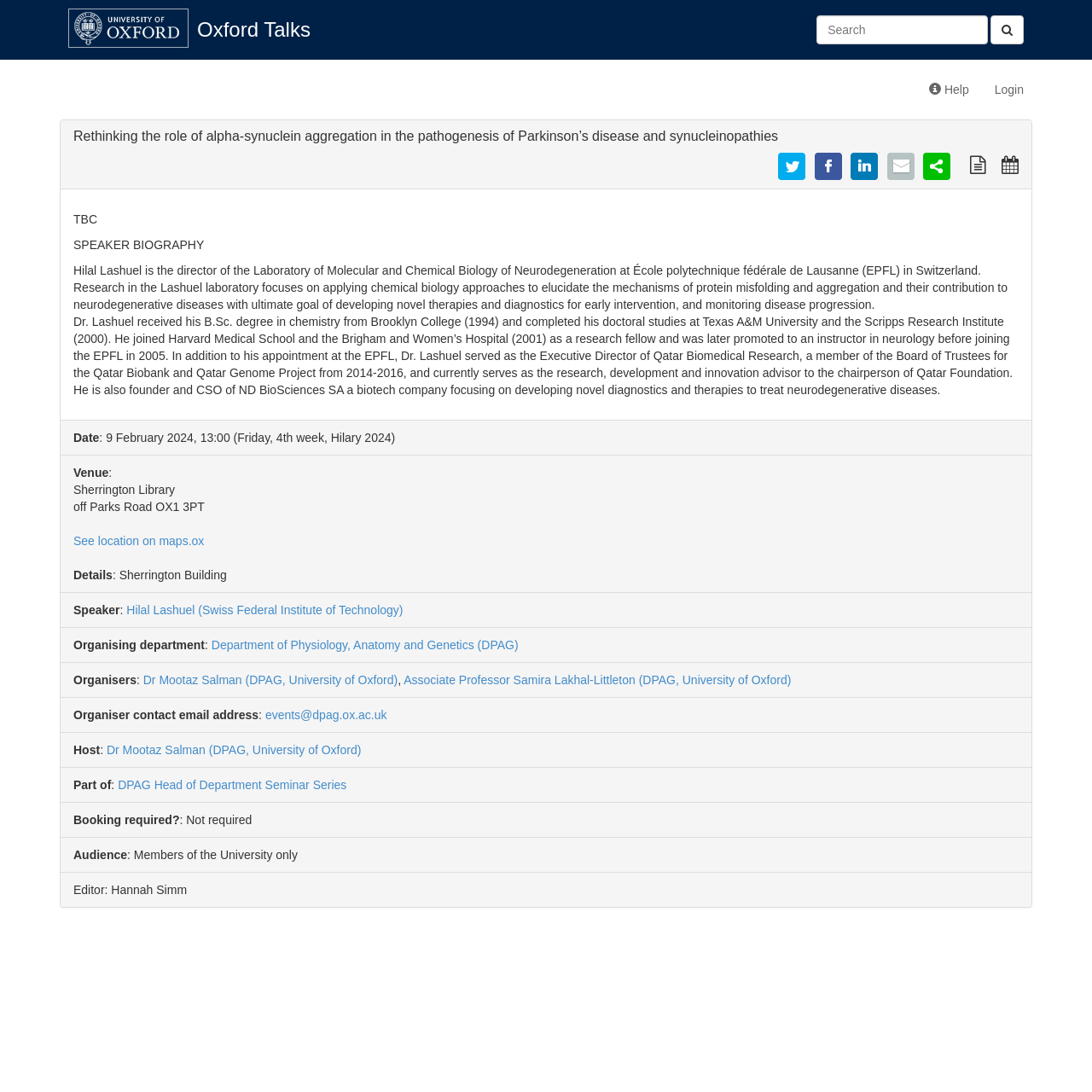What is the venue of this talk?
Using the image, elaborate on the answer with as much detail as possible.

I found the answer by looking at the text 'Venue: Sherrington Library off Parks Road OX1 3PT' which indicates that the venue of this talk is Sherrington Library.